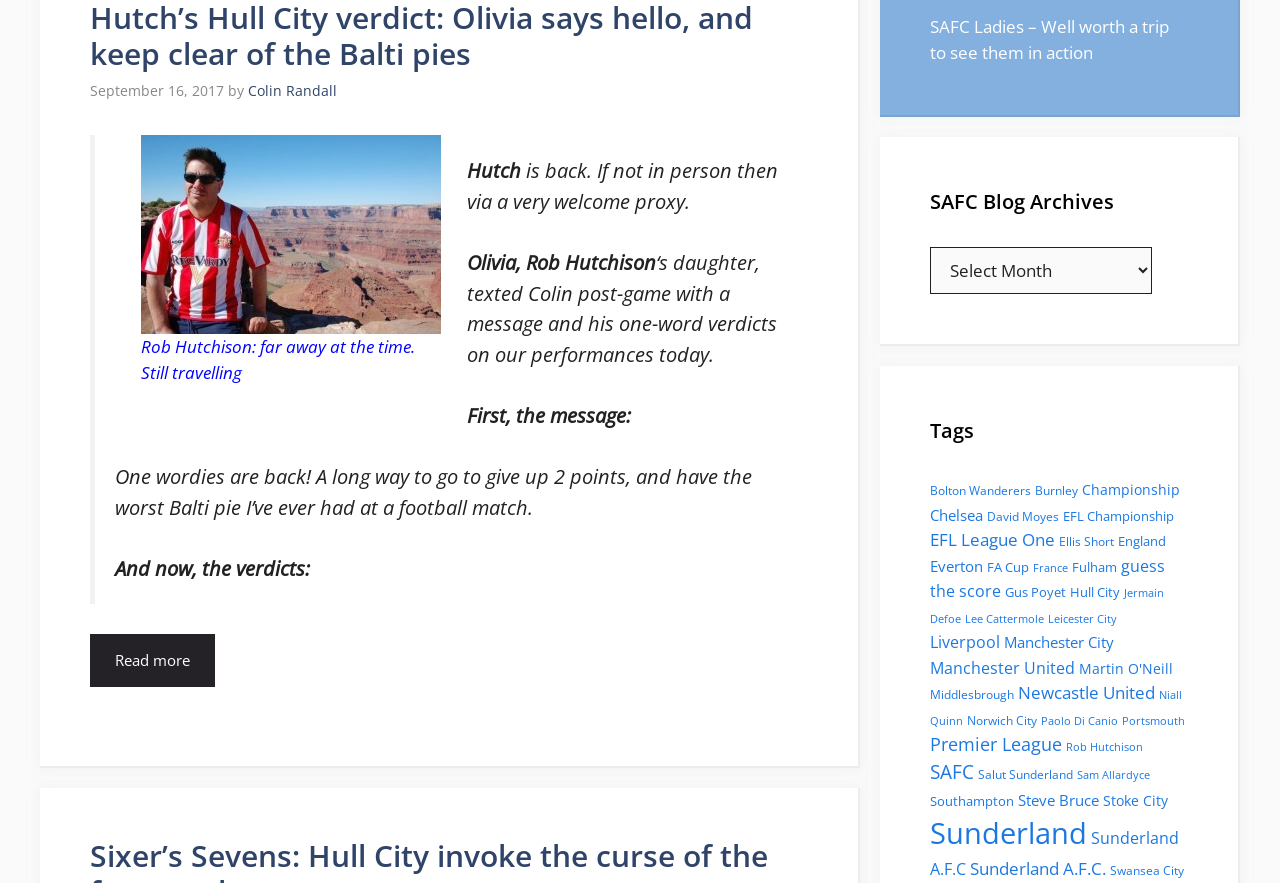Bounding box coordinates should be provided in the format (top-left x, top-left y, bottom-right x, bottom-right y) with all values between 0 and 1. Identify the bounding box for this UI element: Martin O'Neill

[0.843, 0.746, 0.916, 0.767]